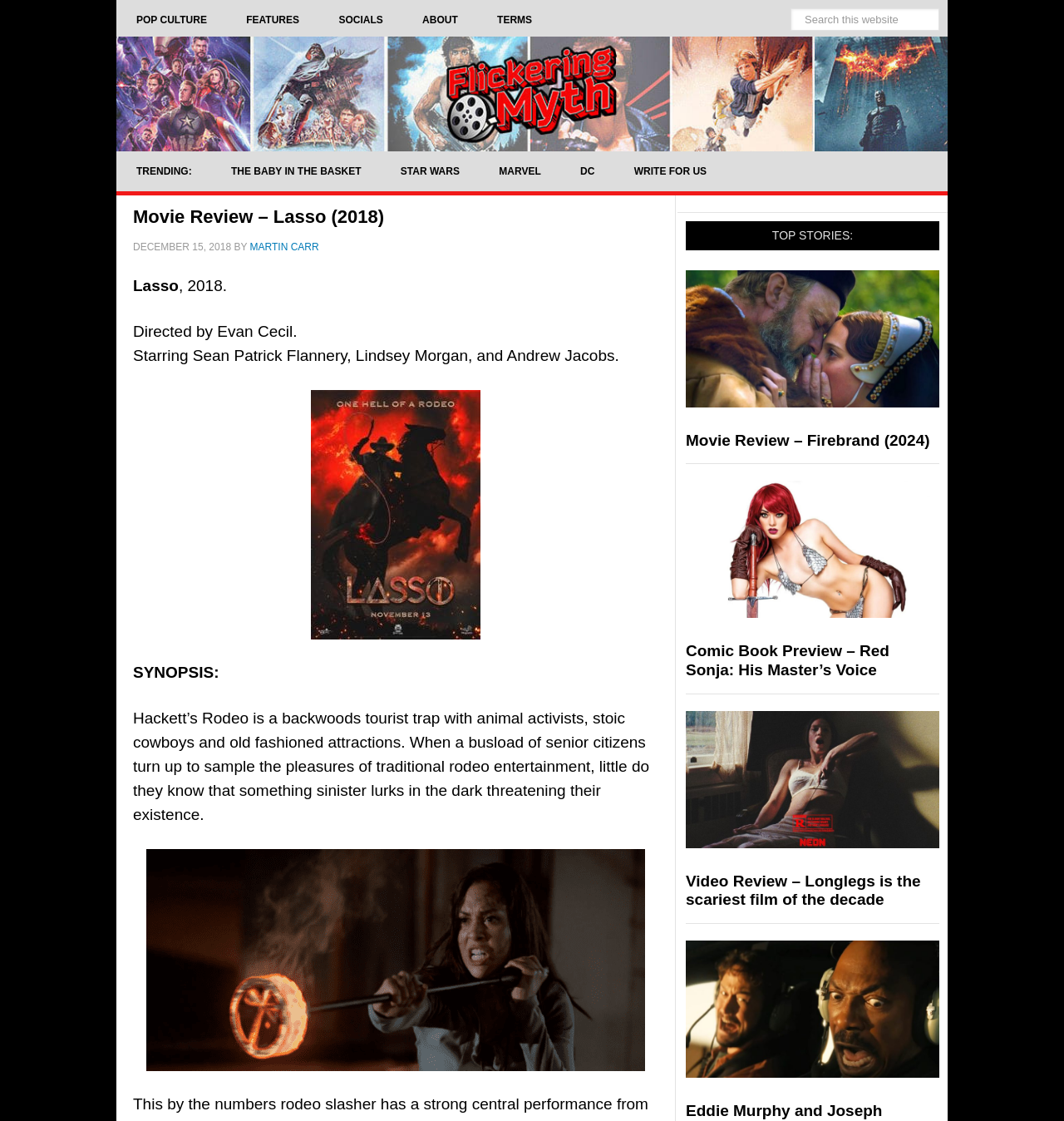Please extract and provide the main headline of the webpage.

Movie Review – Lasso (2018)